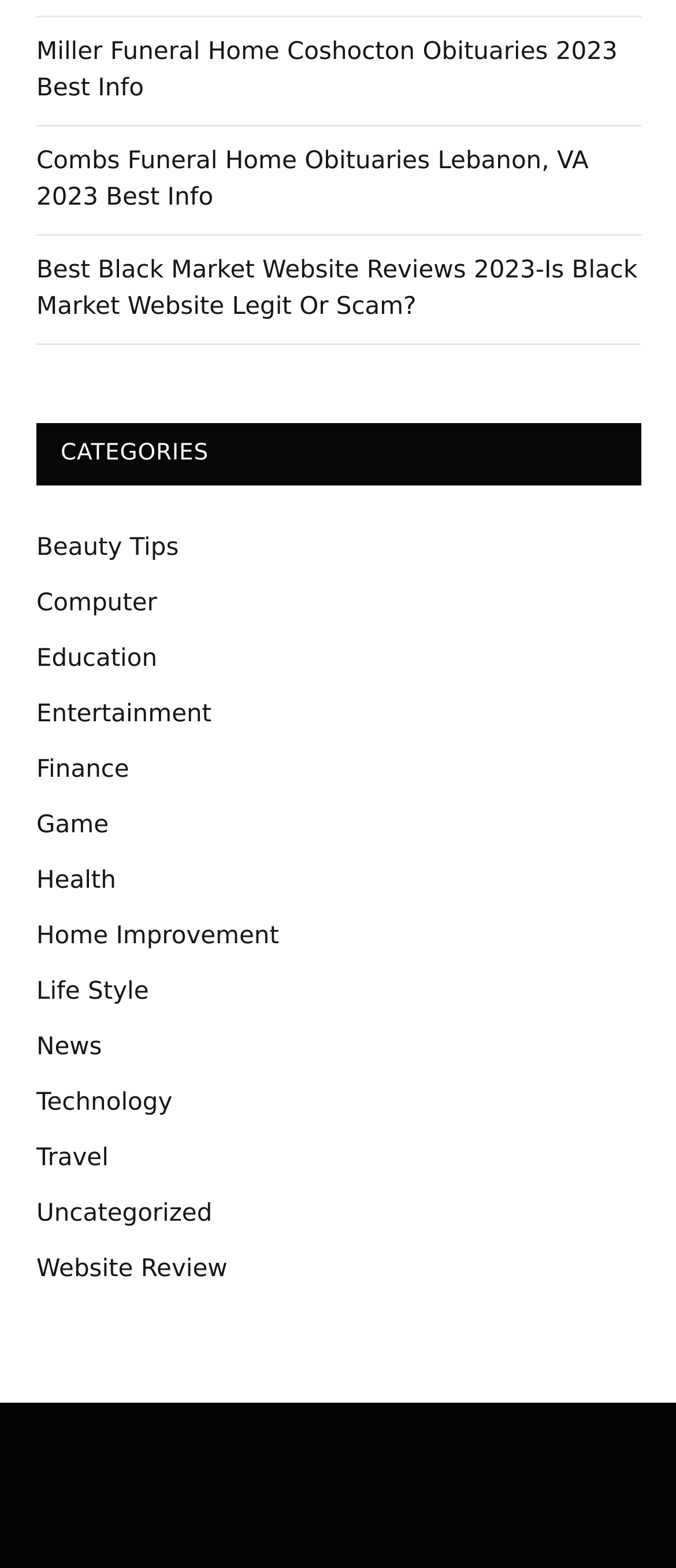Identify the bounding box coordinates for the region to click in order to carry out this instruction: "Browse Beauty Tips". Provide the coordinates using four float numbers between 0 and 1, formatted as [left, top, right, bottom].

[0.054, 0.338, 0.264, 0.361]